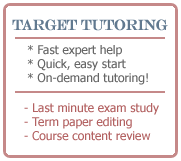What are the three key benefits of Target Tutoring?
From the image, respond using a single word or phrase.

Fast expert help, Quick easy start, On-demand tutoring